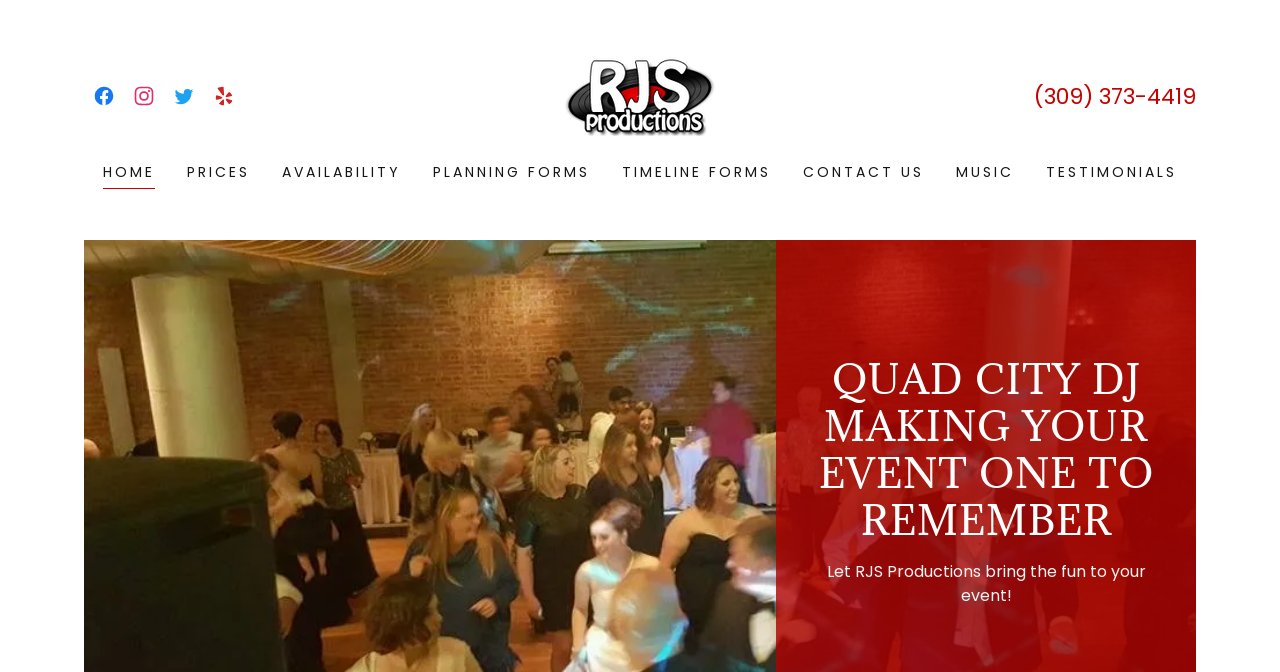Provide the bounding box coordinates of the UI element this sentence describes: "Try Factorial for free".

None